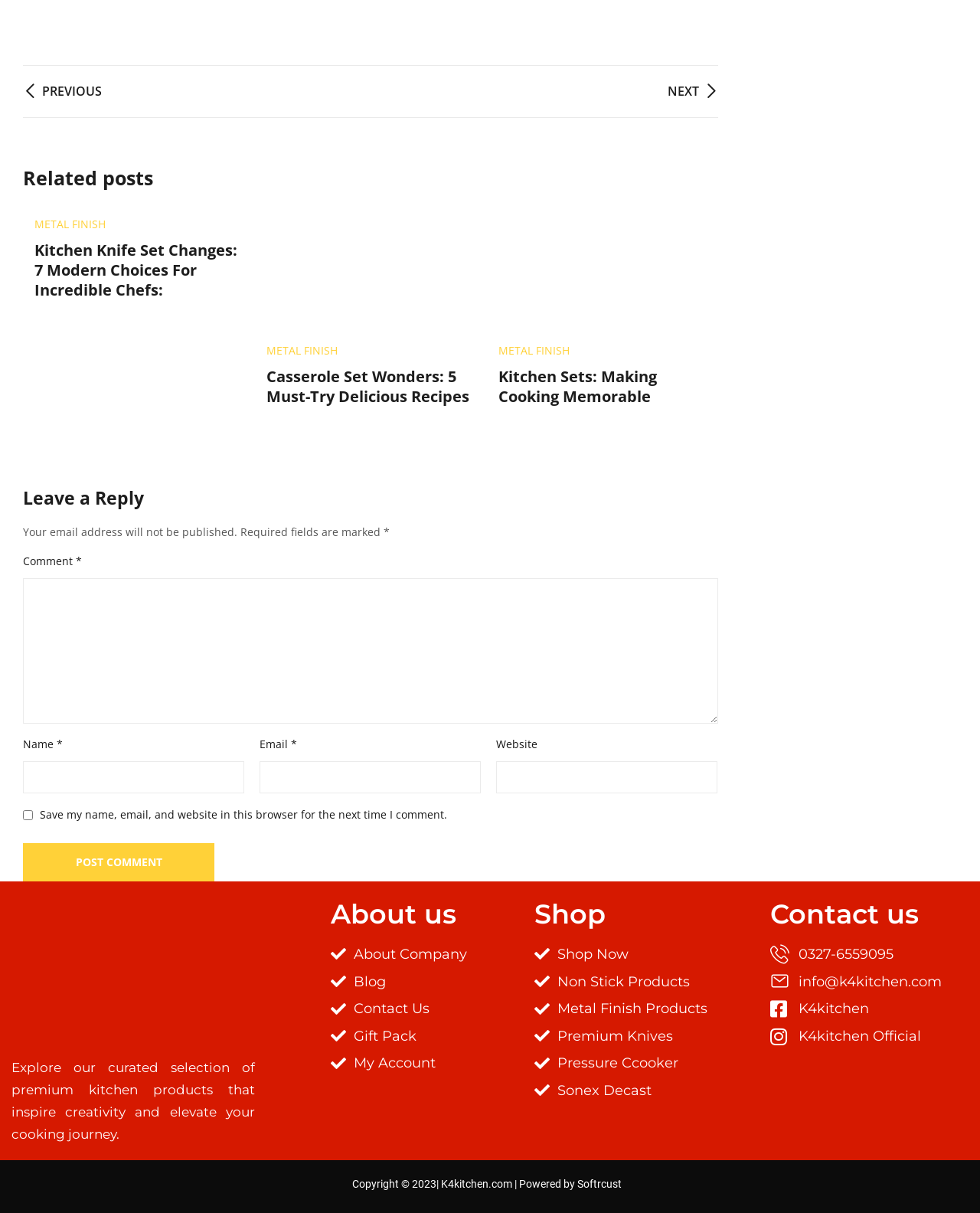Please locate the bounding box coordinates of the region I need to click to follow this instruction: "Click the 'Post Comment' button".

[0.023, 0.695, 0.219, 0.727]